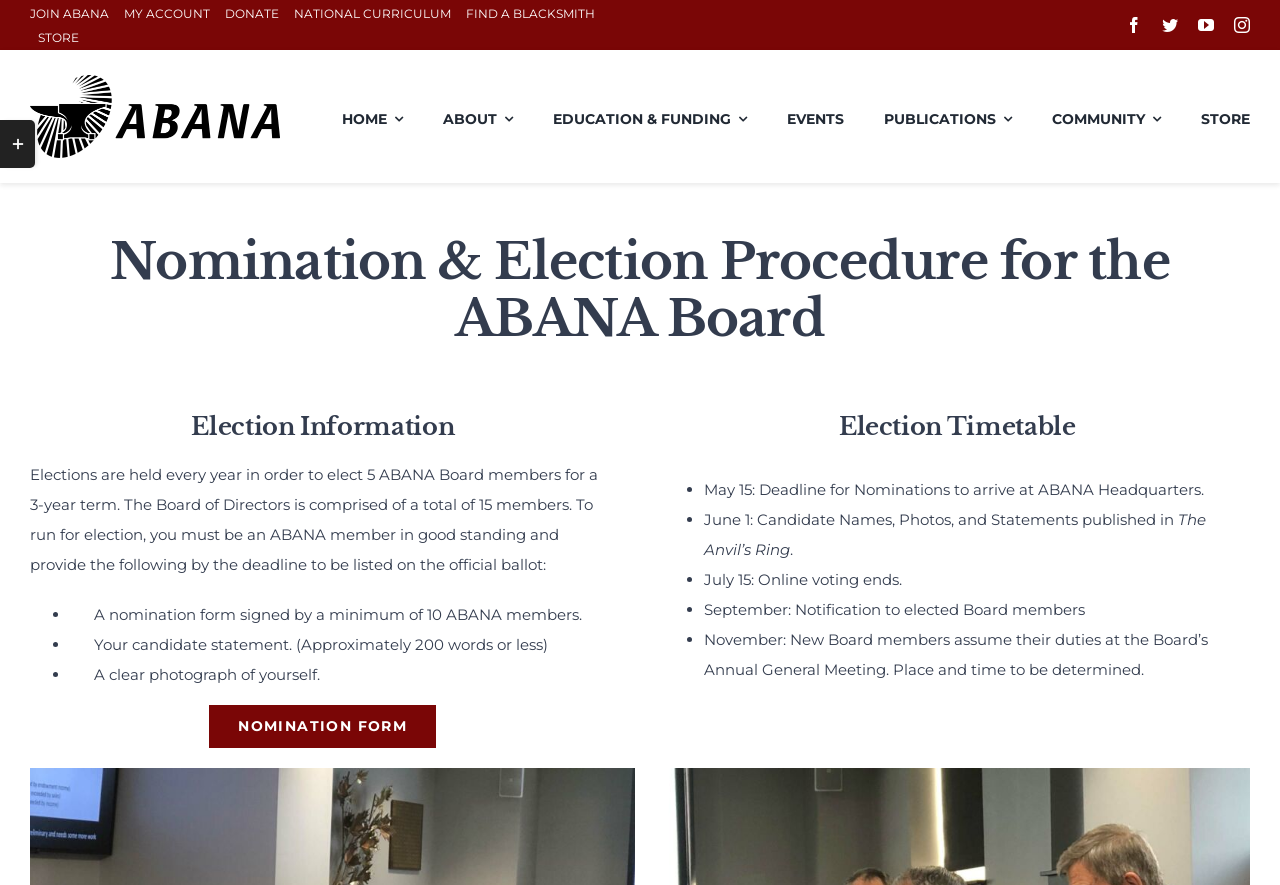Using the webpage screenshot, locate the HTML element that fits the following description and provide its bounding box: "JOIN ABANA".

[0.023, 0.002, 0.085, 0.029]